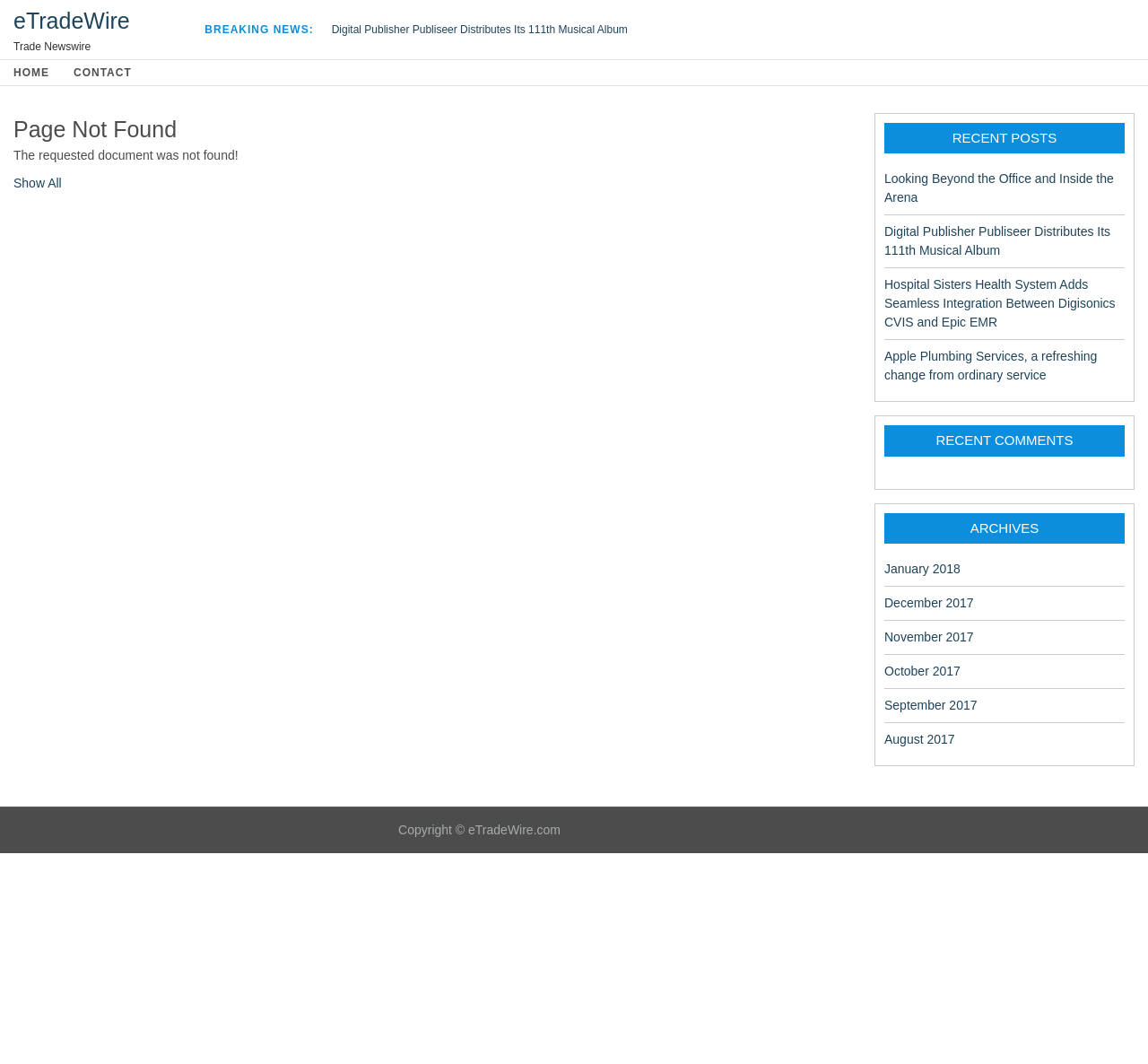What is the error message displayed?
Answer with a single word or phrase, using the screenshot for reference.

The requested document was not found!